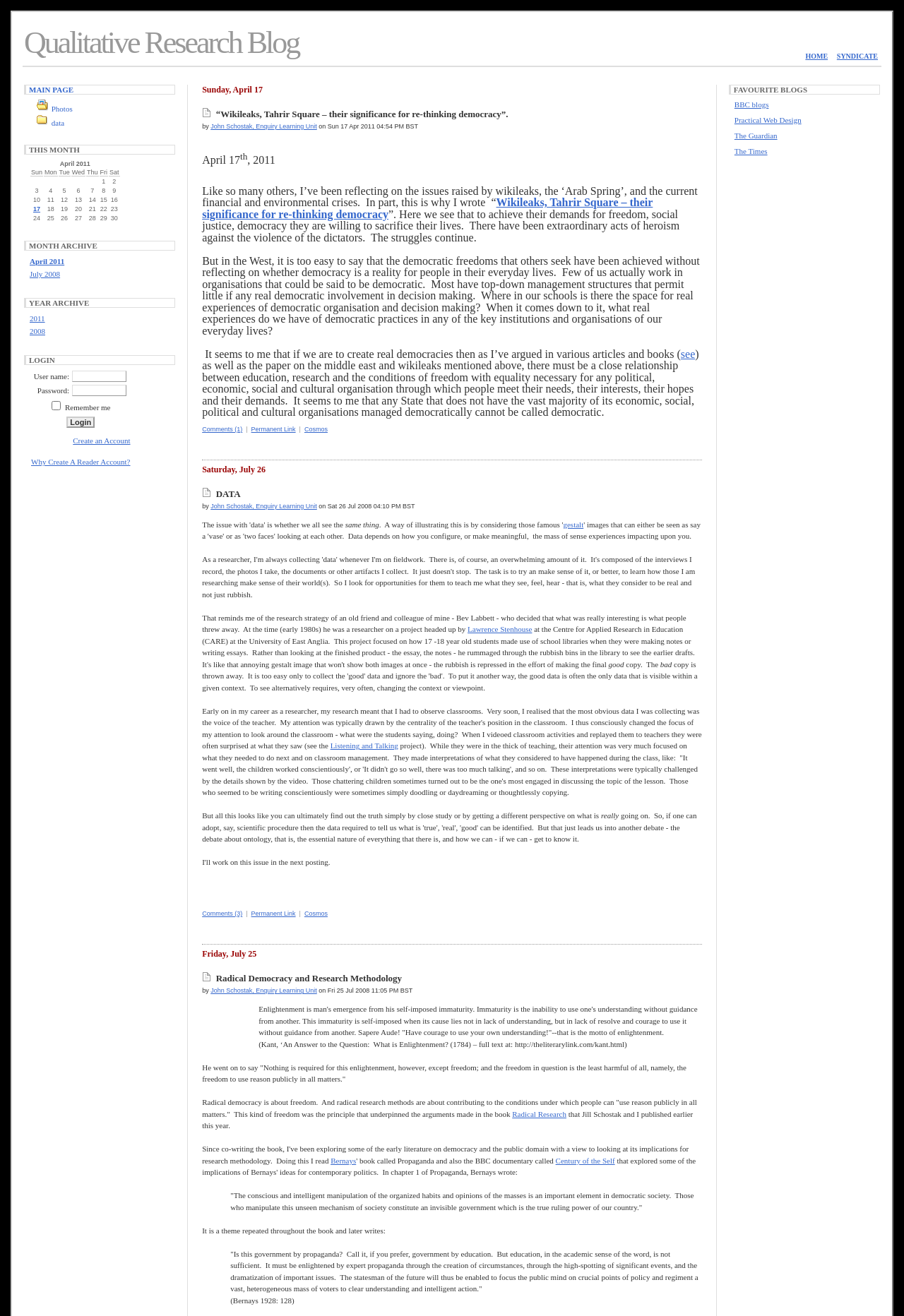Explain the features and main sections of the webpage comprehensively.

The webpage is a blog titled "Qualitative Research Blog :: Main Page". At the top, there is a header section with a table containing the blog's title, "Qualitative Research Blog", and a link to "HOMESYNDICATE". Below this, there is a navigation menu with links to "MAIN PAGE", "Photos", and "data".

On the left side, there is a calendar table with the title "THIS MONTH" above it. The calendar displays the days of the month, with some days having links to specific posts. The days of the week are listed across the top of the table.

Below the calendar, there are sections for "MONTH ARCHIVE" and "YEAR ARCHIVE", each with links to specific months and years, respectively.

At the bottom of the page, there is a login section with a table containing fields for "User name:" and a password input.

Throughout the page, there are several images, but they do not have descriptive text.